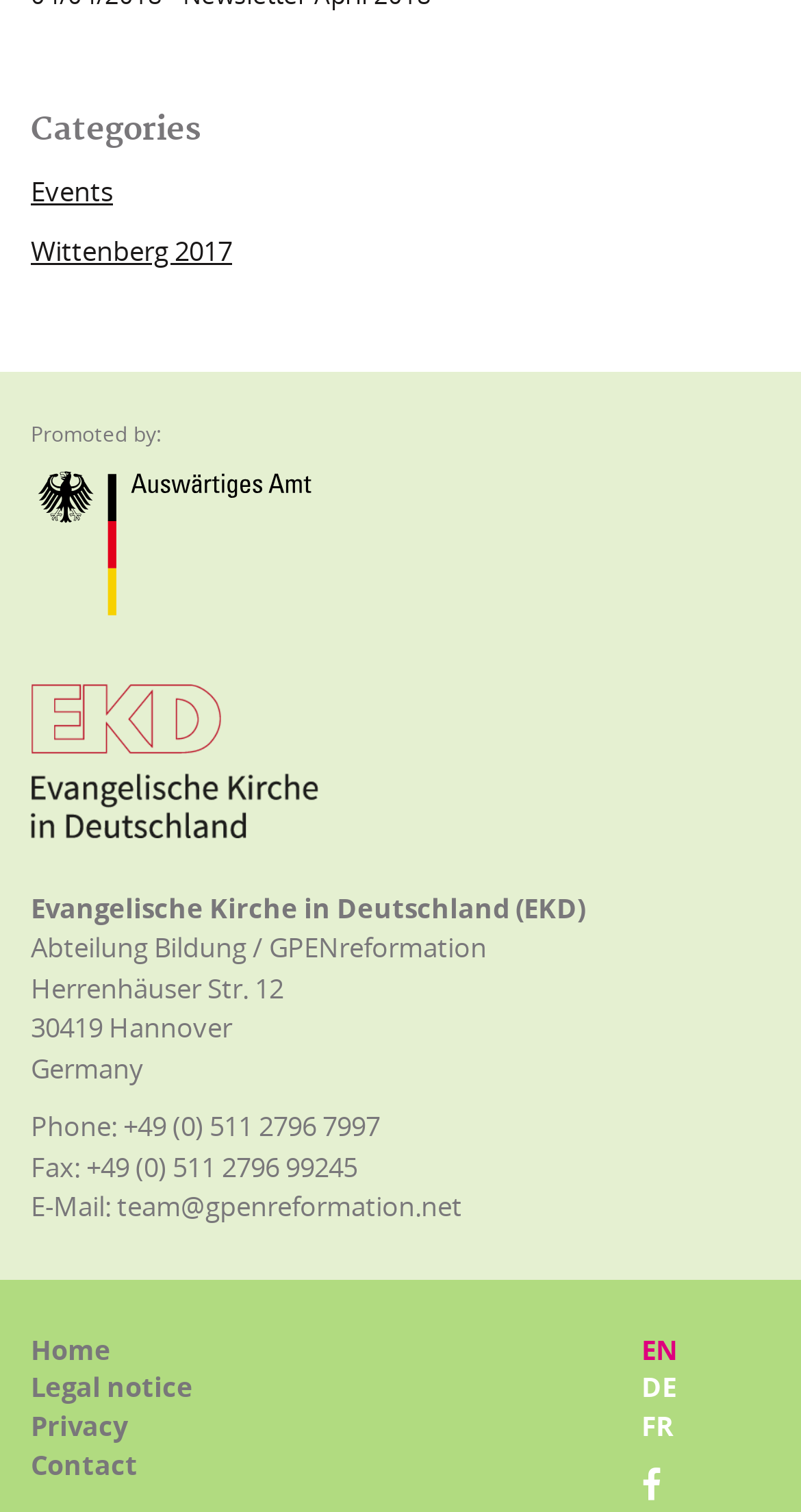Please identify the bounding box coordinates of the clickable area that will fulfill the following instruction: "Switch to English". The coordinates should be in the format of four float numbers between 0 and 1, i.e., [left, top, right, bottom].

[0.801, 0.88, 0.847, 0.905]